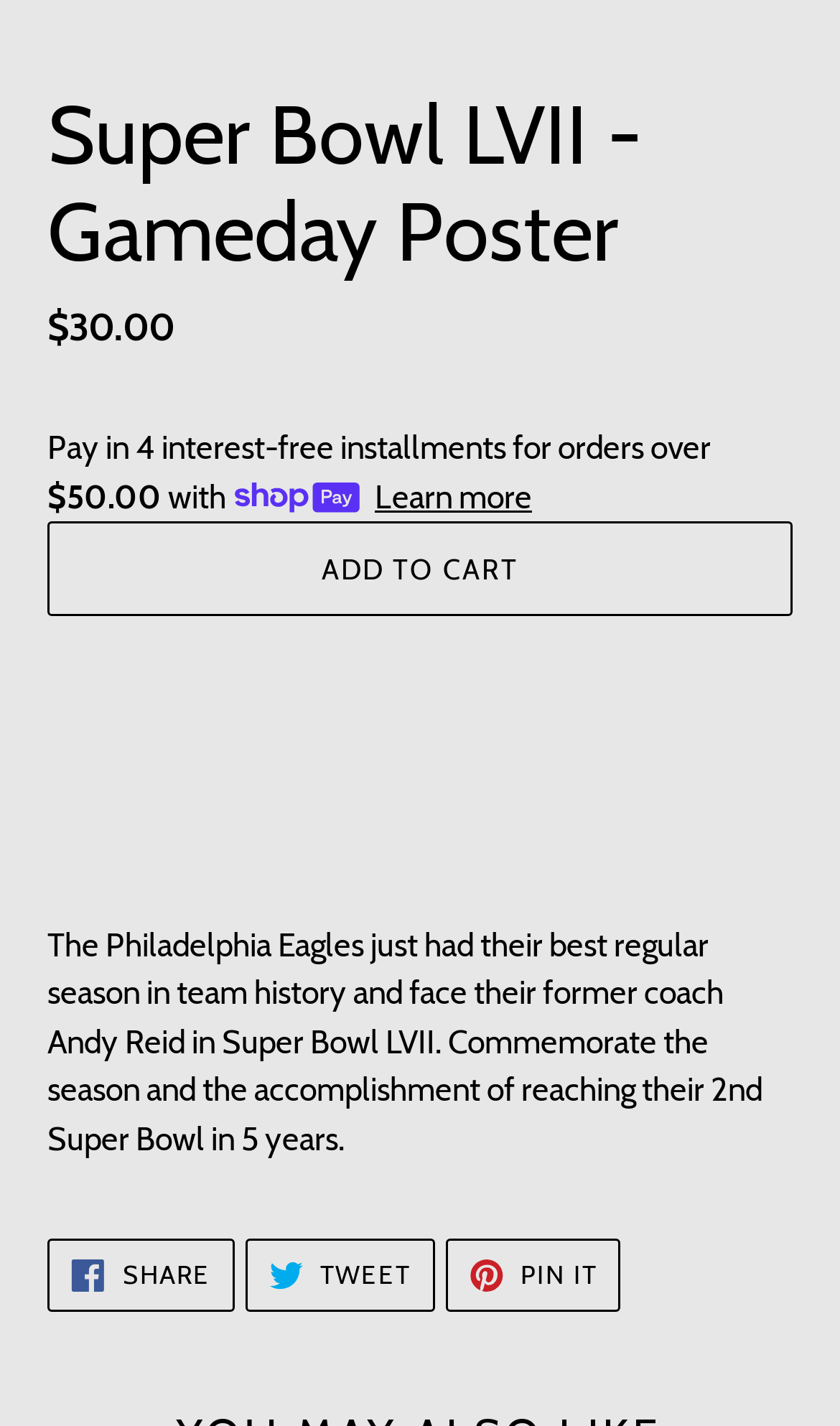How many social media platforms can you share the poster on?
Look at the image and provide a detailed response to the question.

The number of social media platforms that you can share the poster on can be found in the link sections, where there are links to 'SHARE ON FACEBOOK', 'TWEET ON TWITTER', and 'PIN ON PINTEREST'.